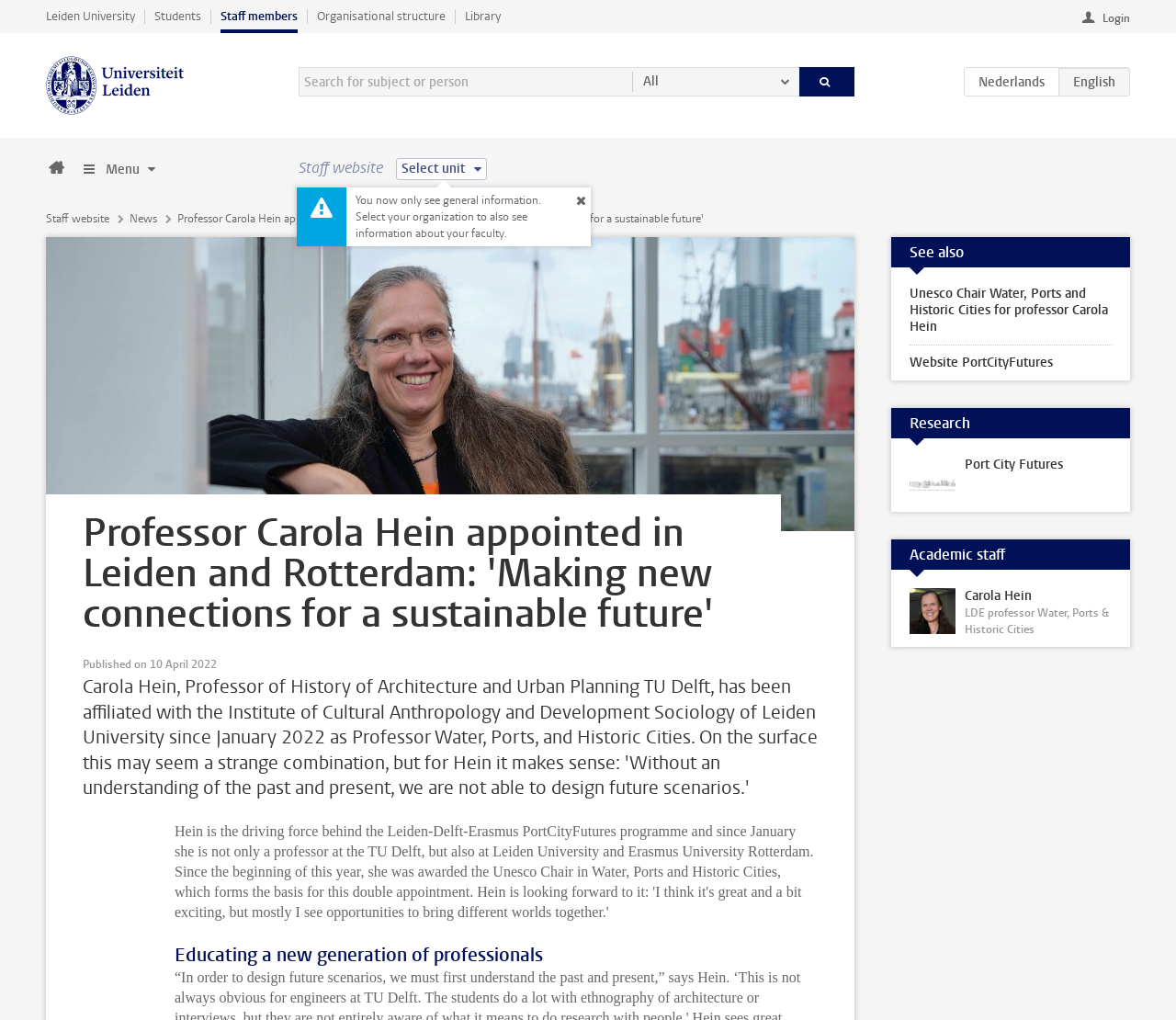Determine the bounding box coordinates of the clickable element to achieve the following action: 'Click on 'Paterson Times''. Provide the coordinates as four float values between 0 and 1, formatted as [left, top, right, bottom].

None